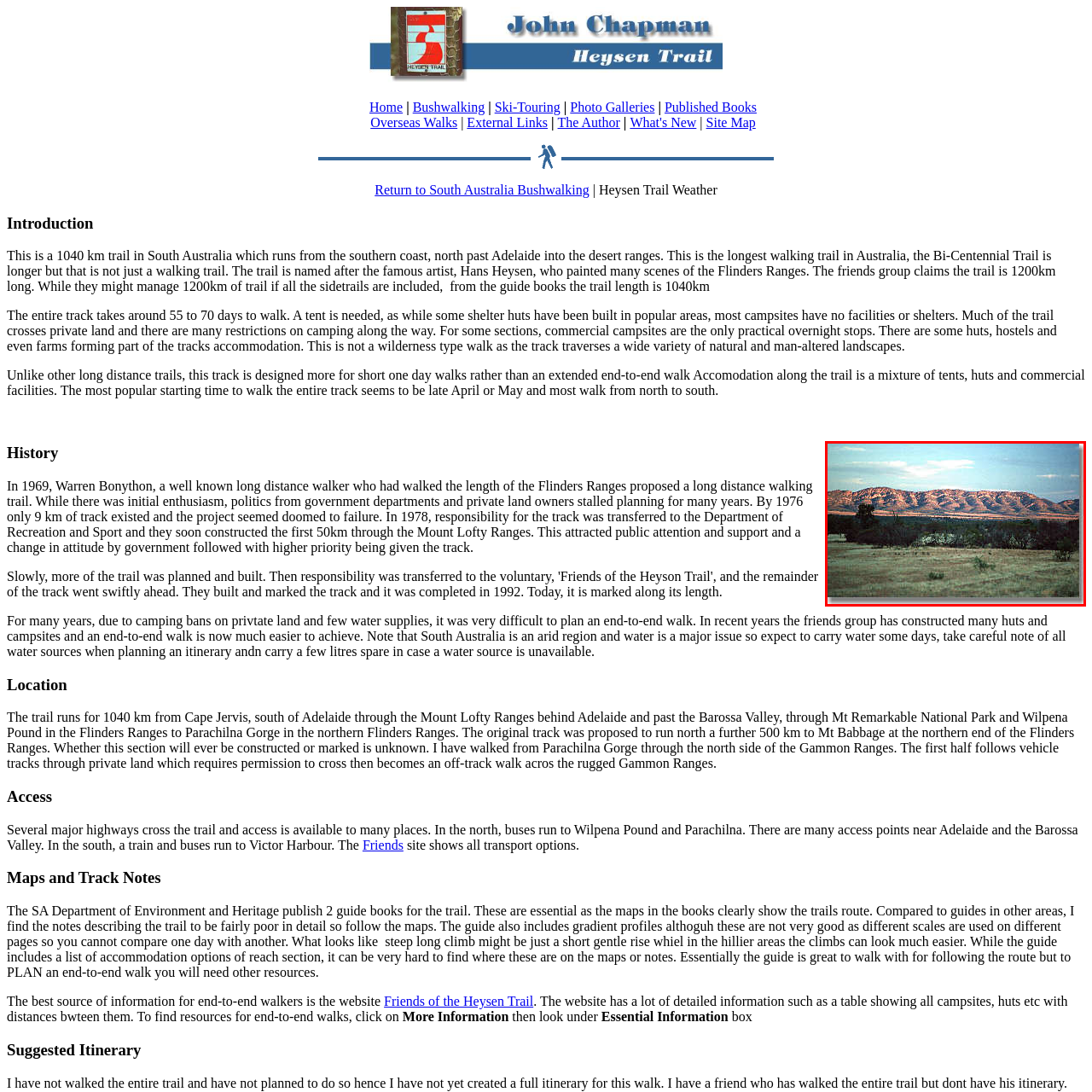Offer a detailed account of the image that is framed by the red bounding box.

This image captures the stunning Flinders Ranges, located in South Australia, showcasing the rugged beauty of this iconic landscape. The mountains are highlighted by the warm glow of the setting sun, which casts a golden hue across their textured, undulating slopes. In the foreground, the arid, grassy plains extend towards the base of the ranges, dotted with sparse vegetation that is typical of the region's semi-desert climate. This area is renowned for its rich natural history and is part of the Heysen Trail, Australia's longest walking trail, offering adventurers a unique experience as they traverse the diverse ecosystems and breathtaking vistas. The Flinders Ranges are not only a sight to behold but also a significant cultural landmark, reflecting the legacy of the famous artist Hans Heysen, who found inspiration in these very scenes.